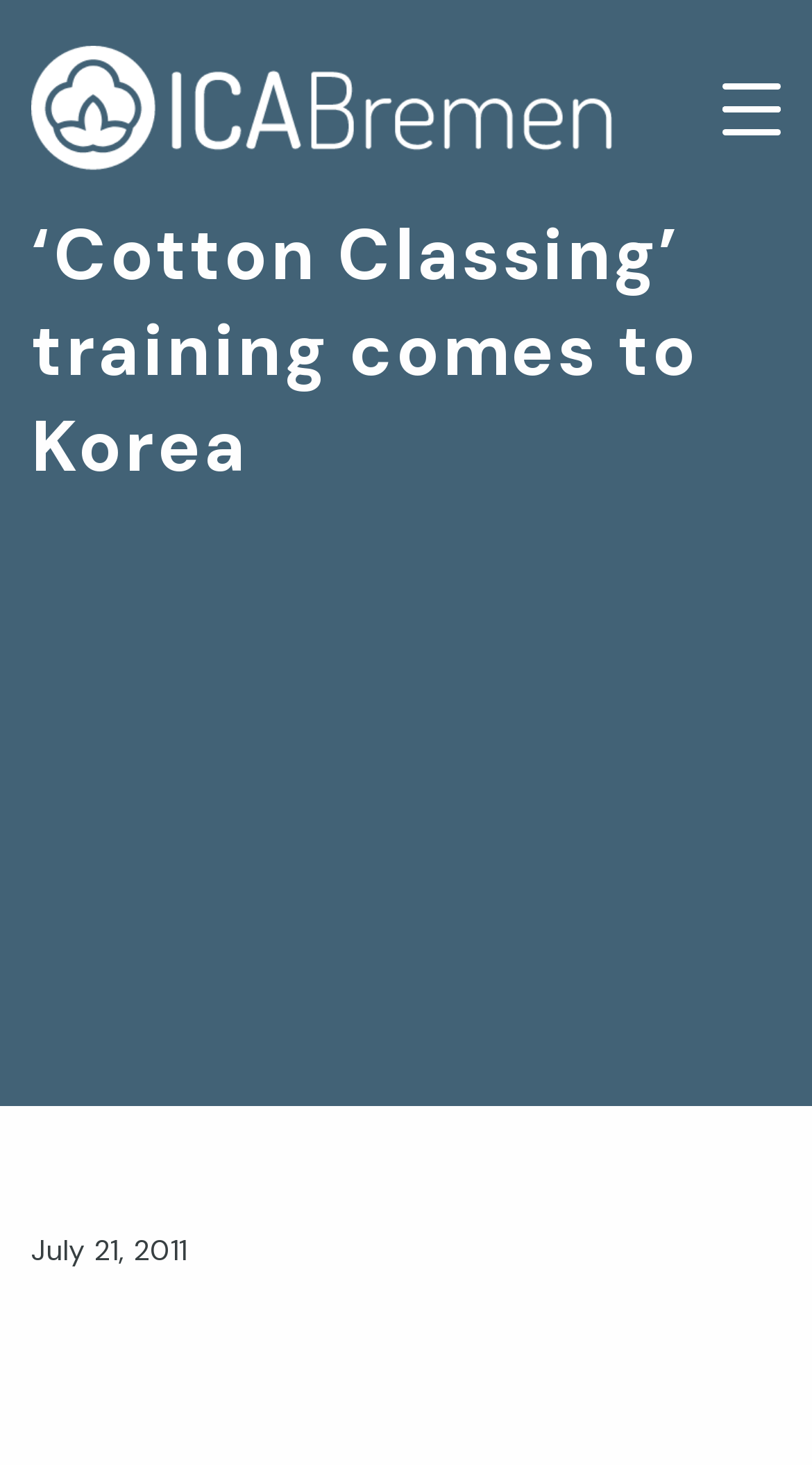Generate the text of the webpage's primary heading.

‘Cotton Classing’ training comes to Korea